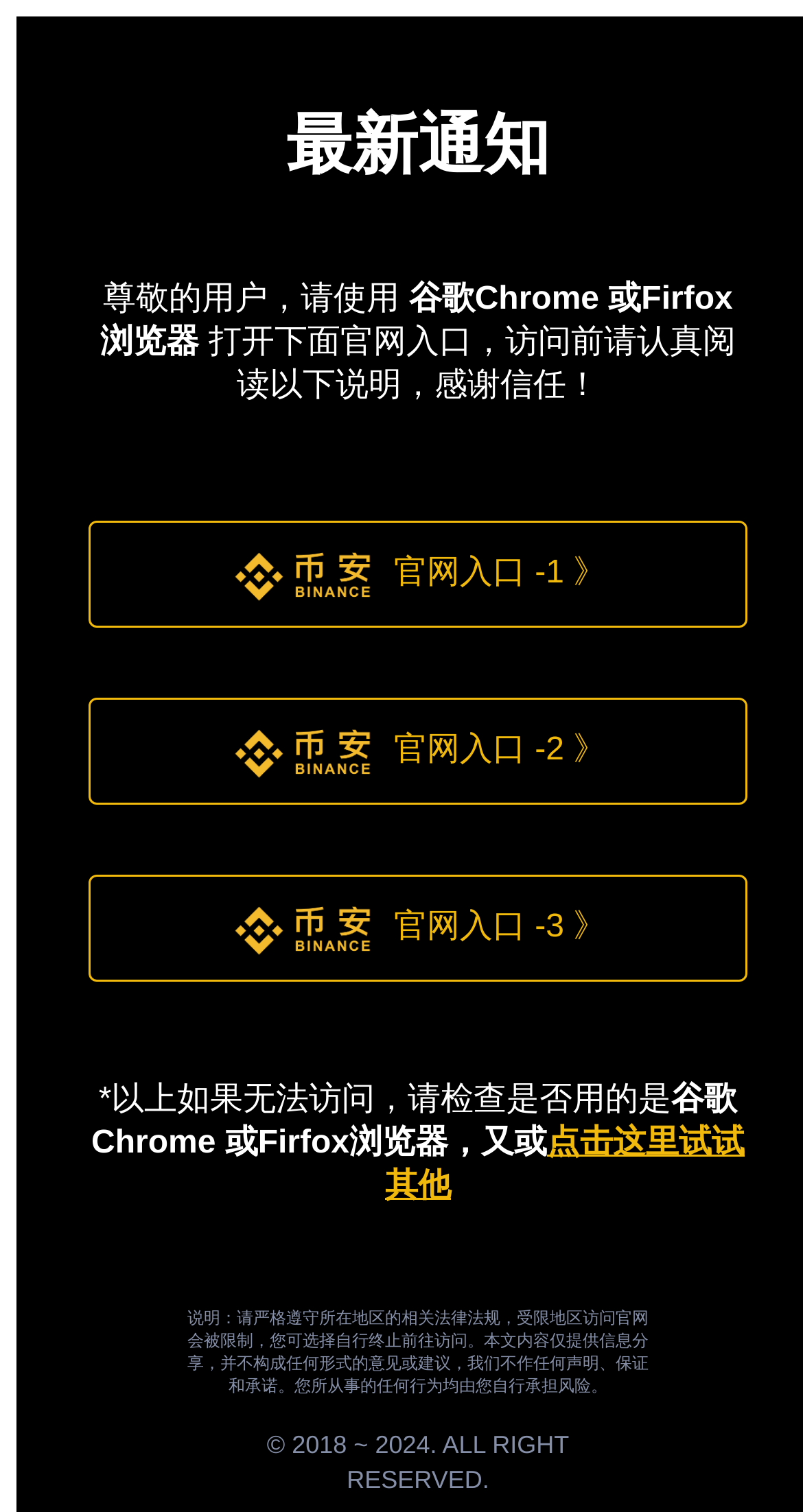What should users do if they cannot access the official website?
Can you offer a detailed and complete answer to this question?

If users cannot access the official website, they are advised to check whether they are using Google Chrome or Firefox browsers, and if not, they can try other options, as stated in the sentence '*以上如果无法访问，请检查是否用的是谷歌Chrome 或Firfox浏览器，又或点击这里试试其他'.